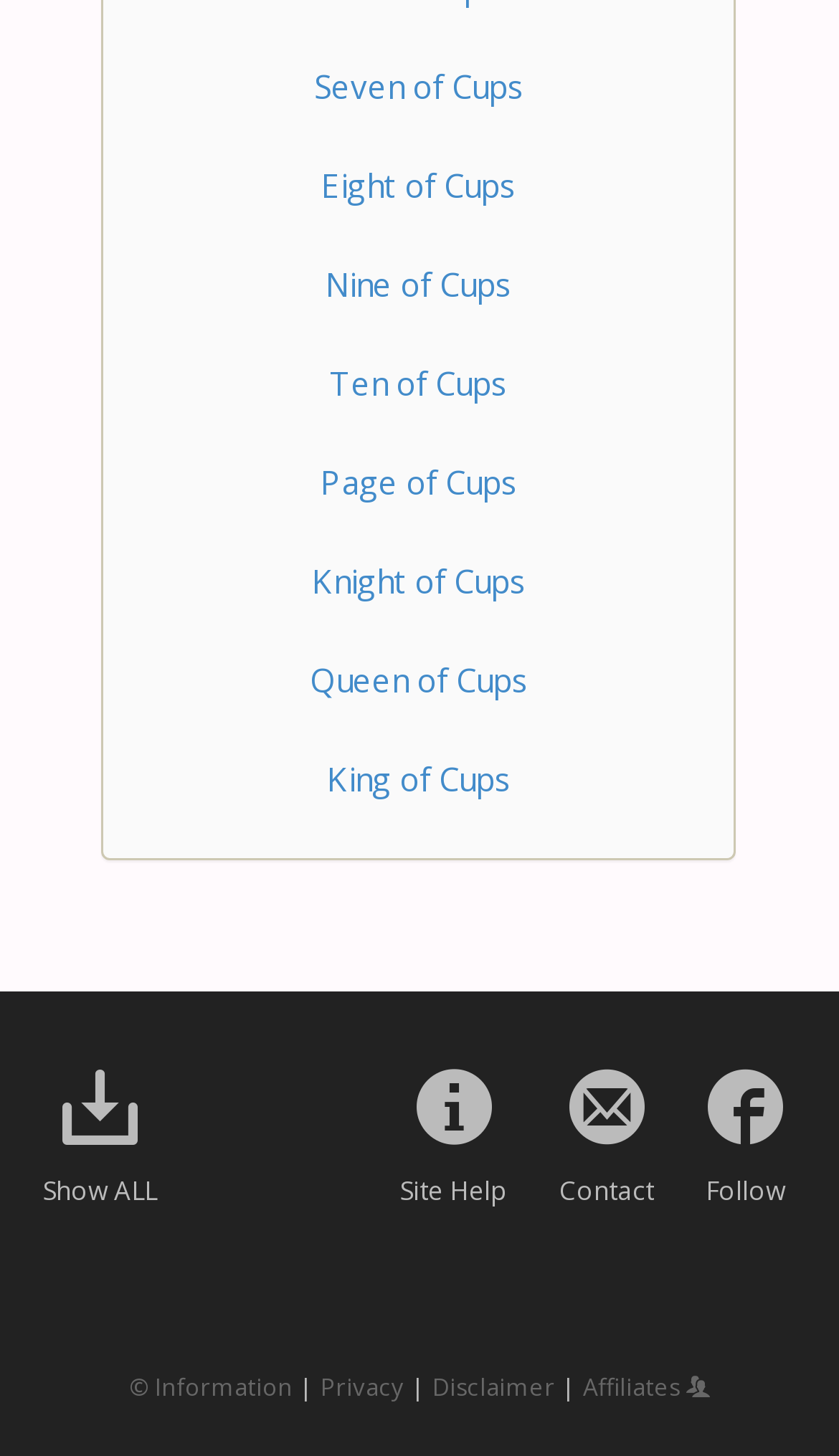How many social media links are there?
Provide a concise answer using a single word or phrase based on the image.

1